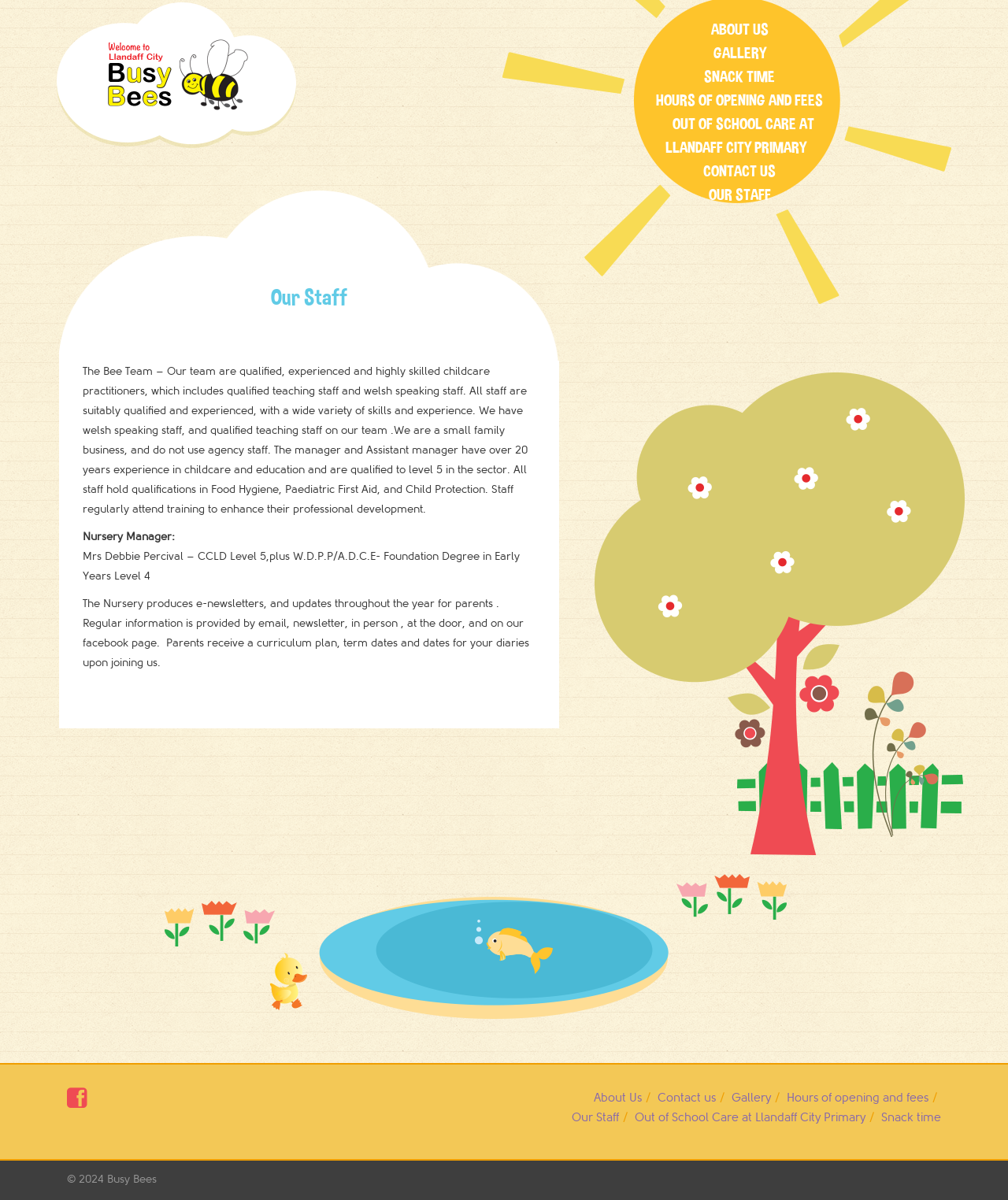Can you find the bounding box coordinates for the element to click on to achieve the instruction: "View OUR STAFF"?

[0.695, 0.152, 0.772, 0.175]